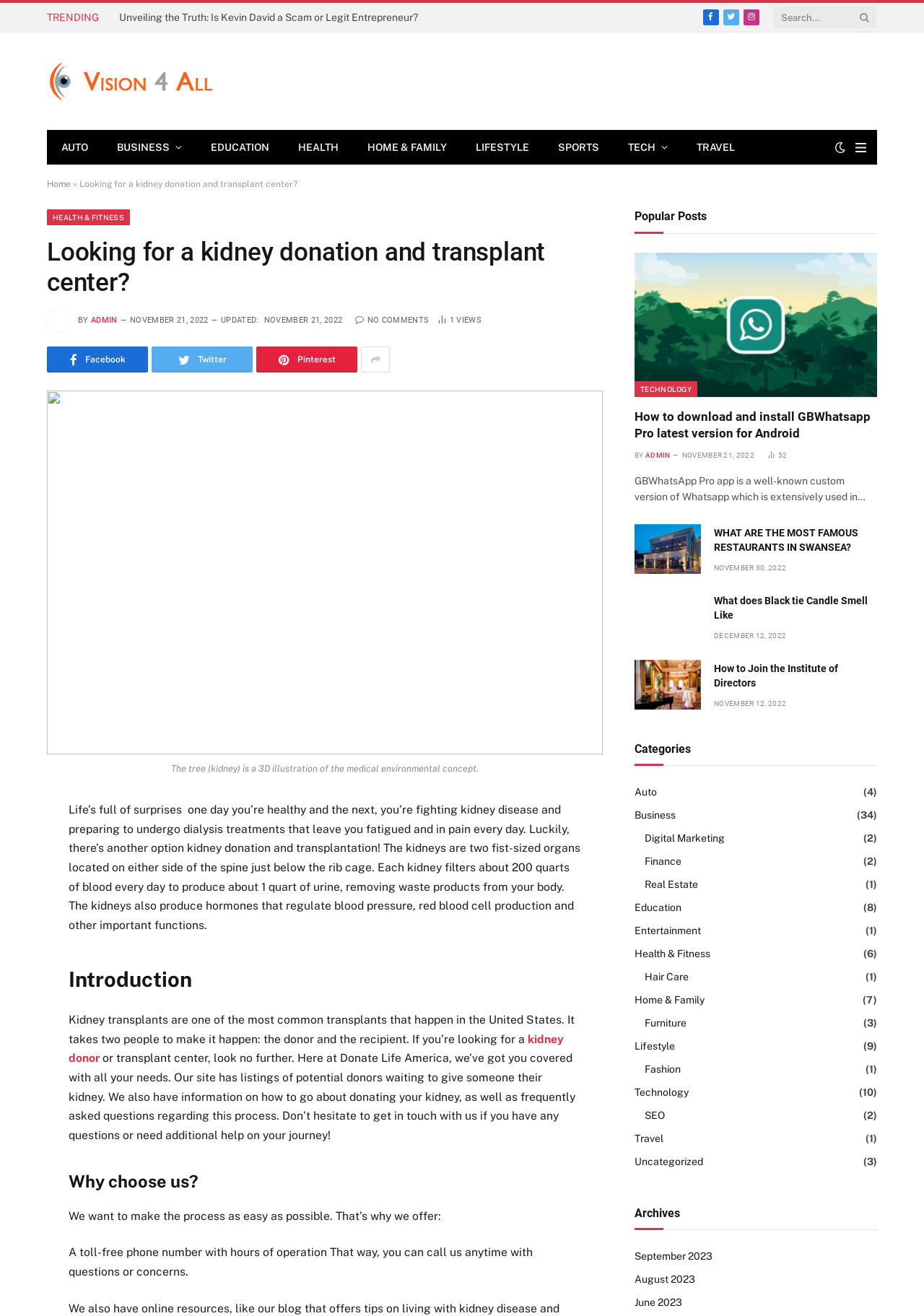What type of content is featured in the 'Popular Posts' section?
Refer to the screenshot and deliver a thorough answer to the question presented.

The 'Popular Posts' section appears to feature articles or blog posts, as evidenced by the presence of titles, links, and brief summaries of the articles. The topics of the articles seem to be unrelated to kidney donation and transplant, suggesting that the website may cover a broader range of topics.